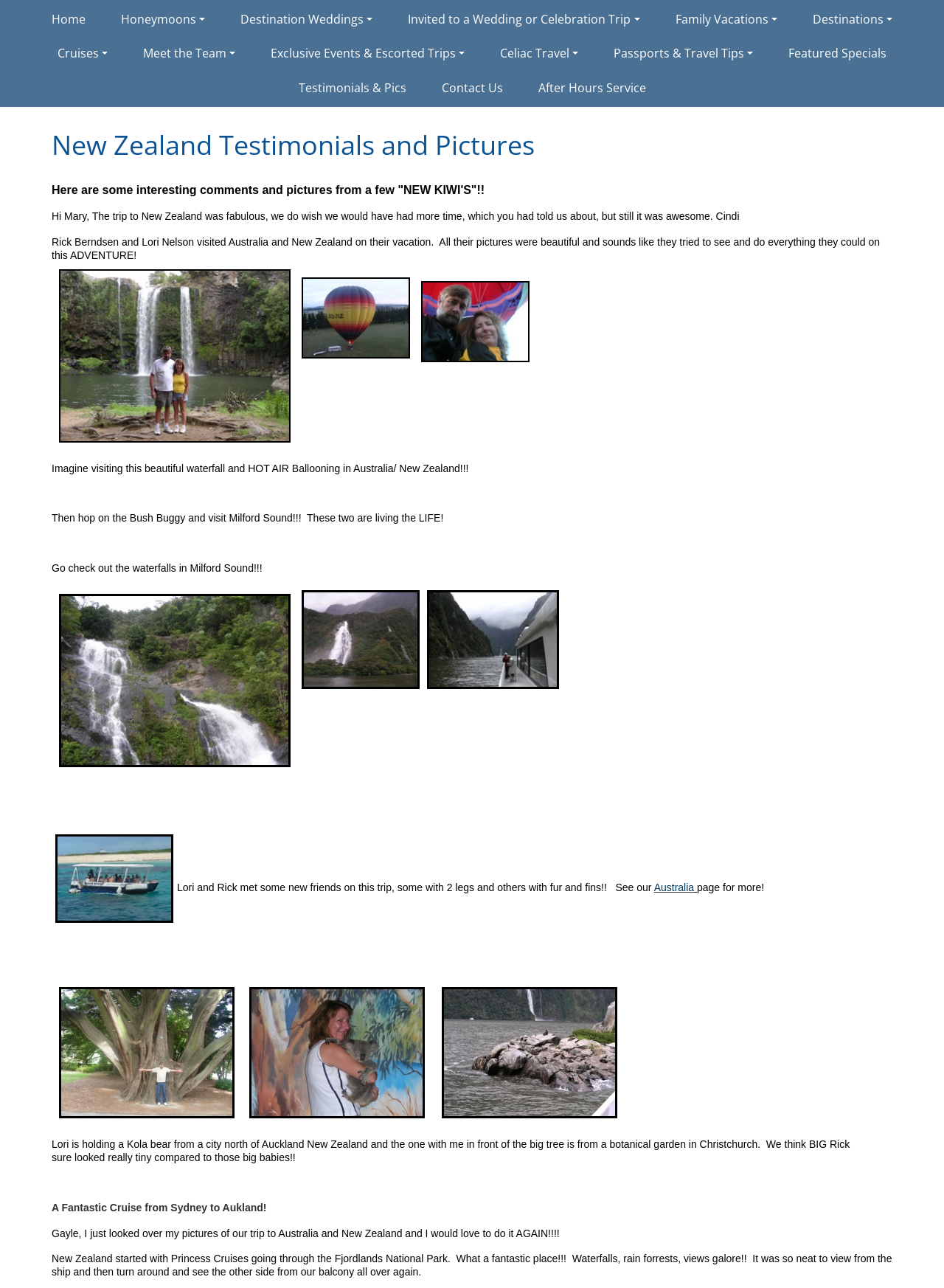Please specify the bounding box coordinates of the clickable section necessary to execute the following command: "Read related post about speculation that Dowth Hall has been sold to the state".

None